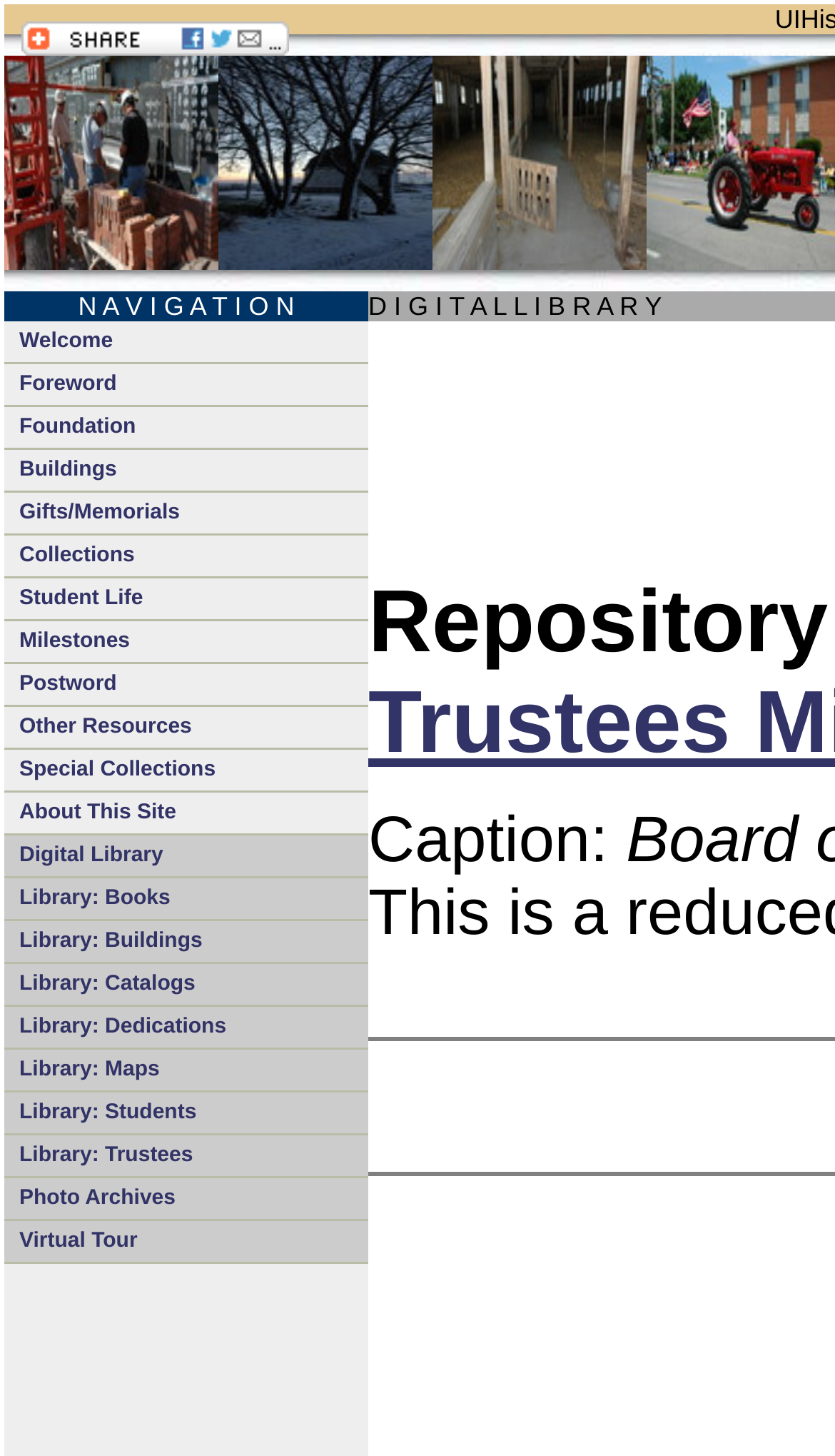Please answer the following question using a single word or phrase: 
How many images are in the top section?

3